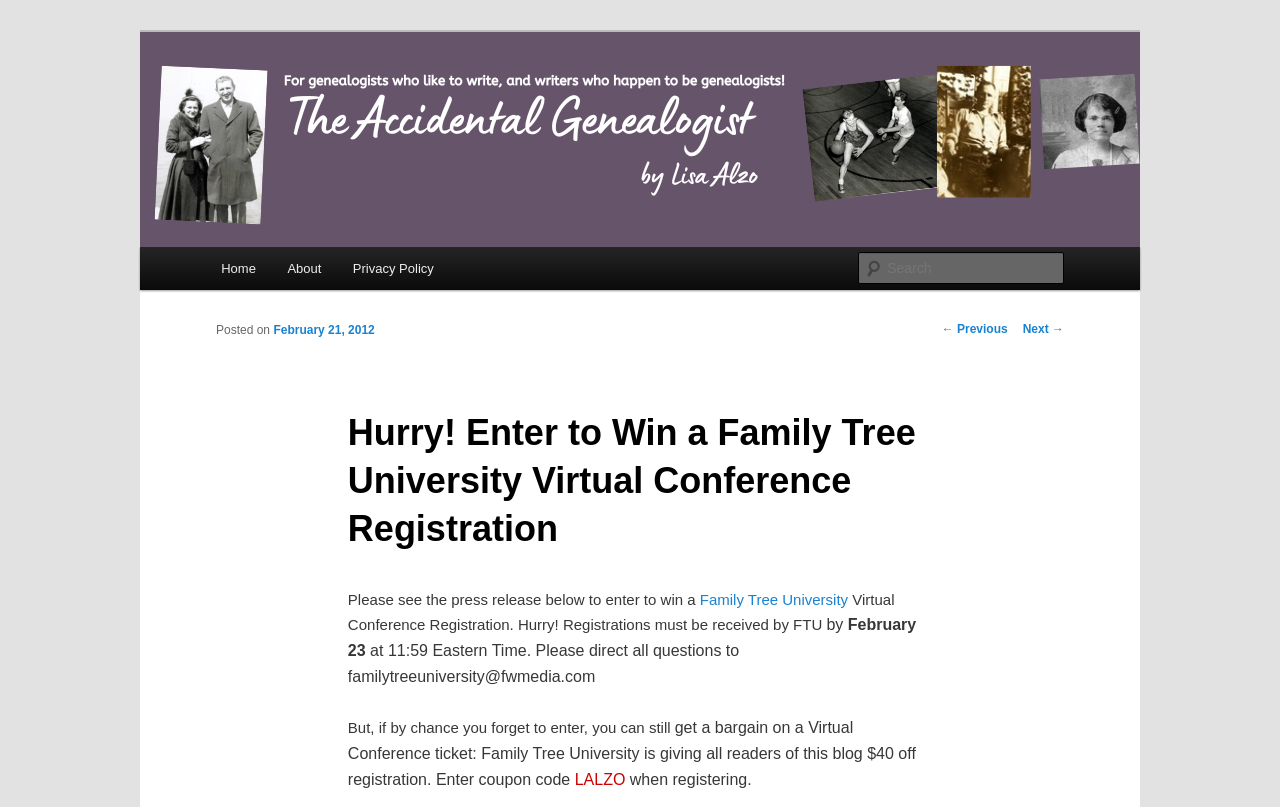Generate the title text from the webpage.

The Accidental Genealogist